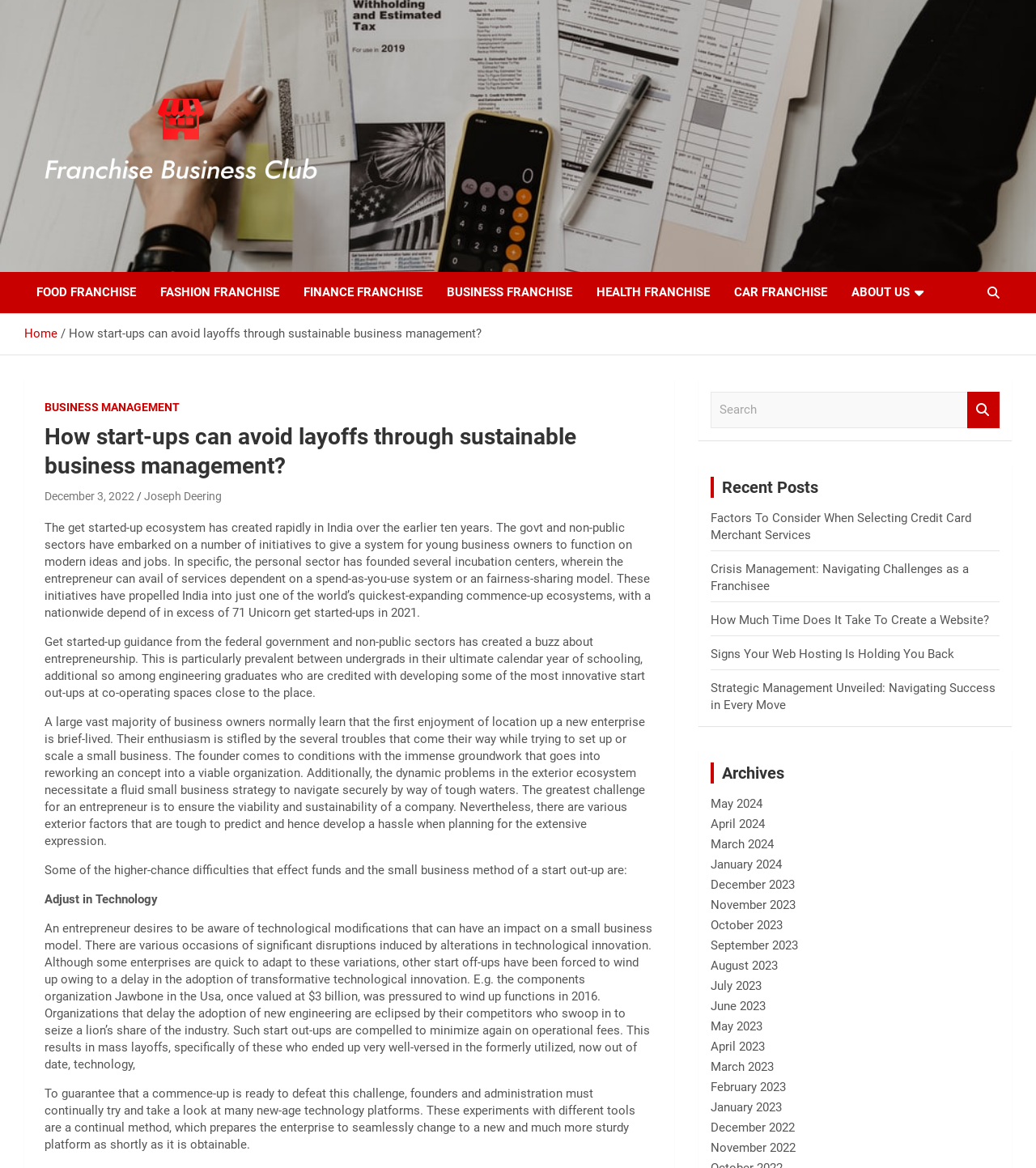Generate a comprehensive description of the contents of the webpage.

The webpage is about Franchise Business Club, with a focus on sustainable business management for start-ups. At the top, there is a logo and a link to the Franchise Business Club, accompanied by a heading with the same name. Below this, there are several links to different franchise categories, such as FOOD FRANCHISE, FASHION FRANCHISE, and BUSINESS FRANCHISE.

To the right of these links, there is a navigation section with breadcrumbs, showing the current page's location within the website. Below this, there is a header section with the title "How start-ups can avoid layoffs through sustainable business management?" and a link to the author, Joseph Deering, and the publication date, December 3, 2022.

The main content of the page is a long article discussing the challenges faced by start-ups, including the importance of adapting to technological changes and ensuring the viability and sustainability of a business. The article is divided into several paragraphs, with headings and subheadings.

On the right side of the page, there is a search bar with a search button, followed by a section titled "Recent Posts" with links to several articles, such as "Factors To Consider When Selecting Credit Card Merchant Services" and "Crisis Management: Navigating Challenges as a Franchisee". Below this, there is an "Archives" section with links to articles from different months, ranging from May 2024 to December 2022.

Overall, the webpage provides information and resources for start-ups and entrepreneurs, with a focus on sustainable business management and franchise opportunities.